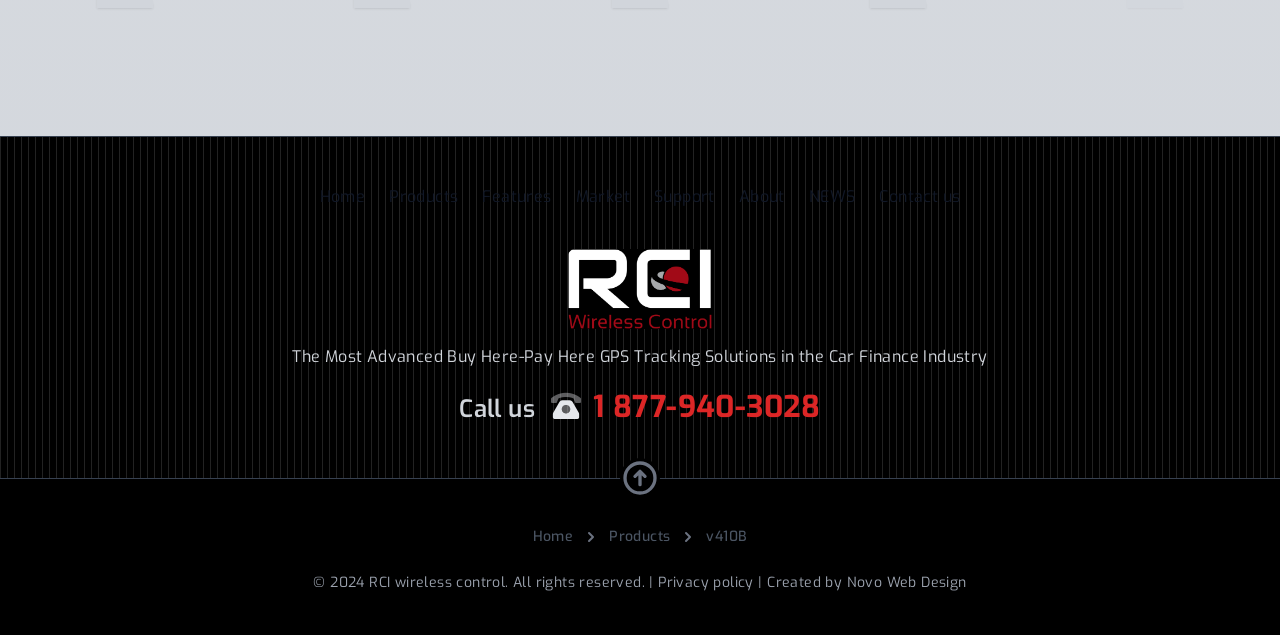What is the copyright year? From the image, respond with a single word or brief phrase.

2024